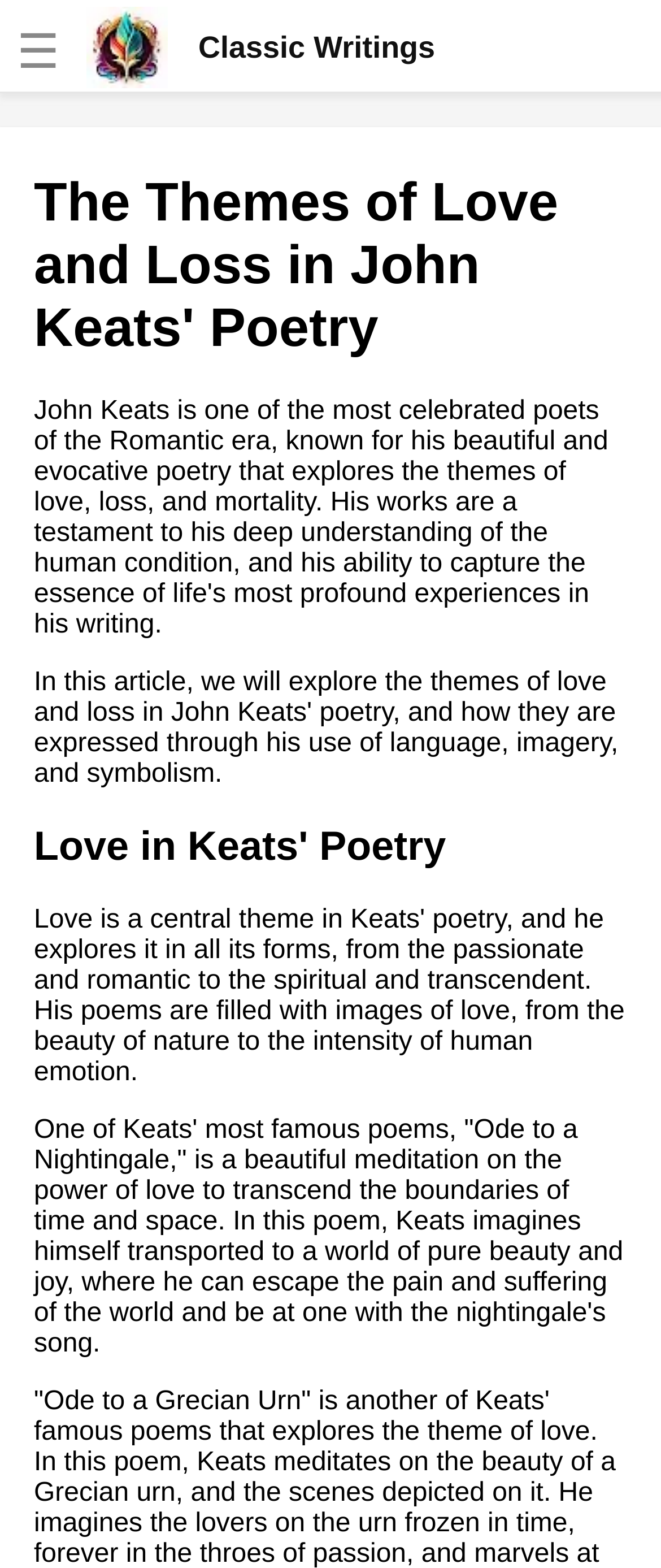Can you find and generate the webpage's heading?

The Themes of Love and Loss in John Keats' Poetry